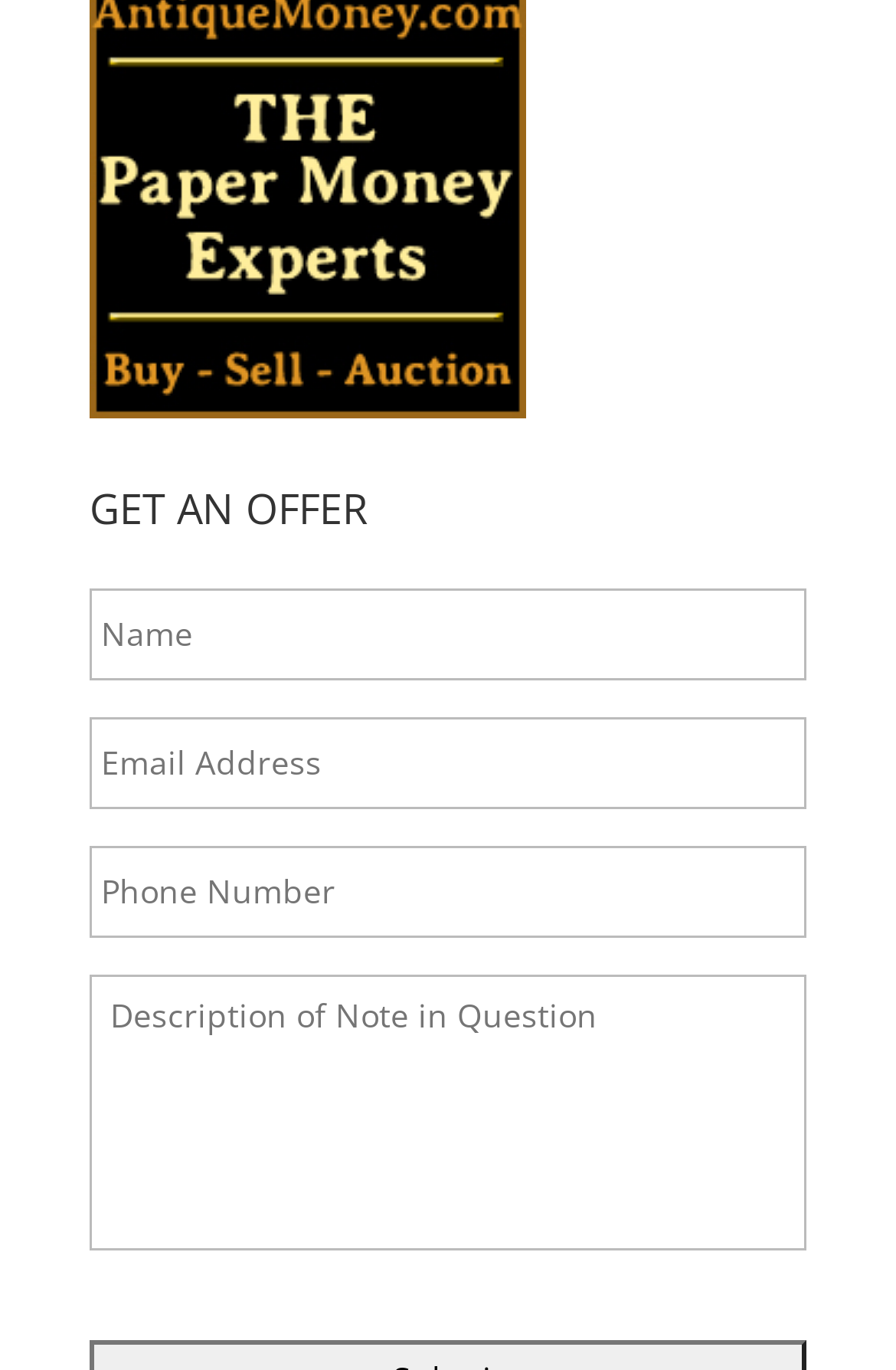Please respond to the question using a single word or phrase:
Is the phone number field required?

No